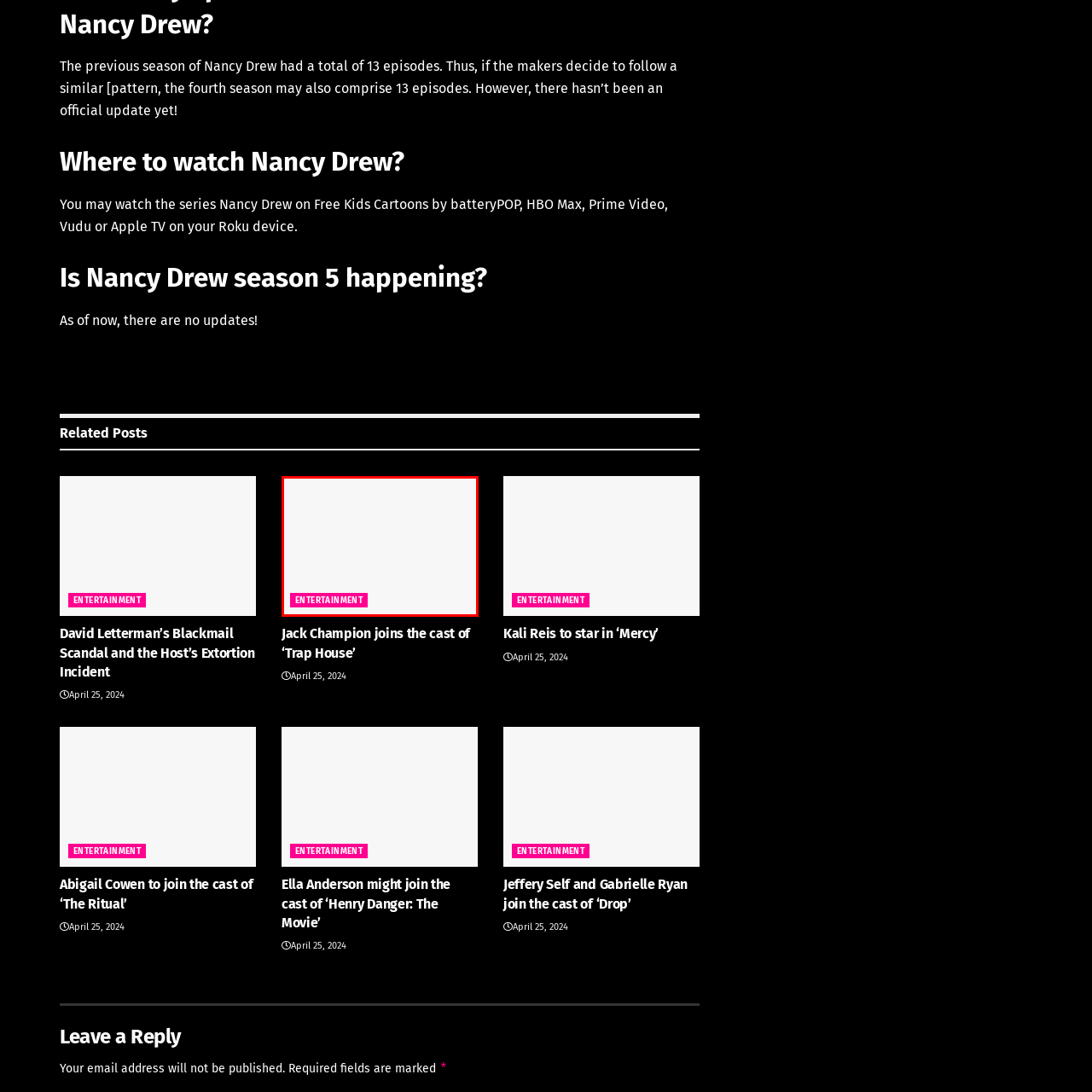Generate a detailed caption for the picture that is marked by the red rectangle.

The image prominently features the word "ENTERTAINMENT" displayed in bold, pink letters. This eye-catching design element likely serves to draw attention to a section of the webpage focused on entertainment-related content, such as articles or news about upcoming films, TV shows, and various media updates. Positioned against a neutral background, the vibrant text underscores the lively nature of the entertainment industry, inviting viewers to explore topics ranging from celebrity news to new movie releases.